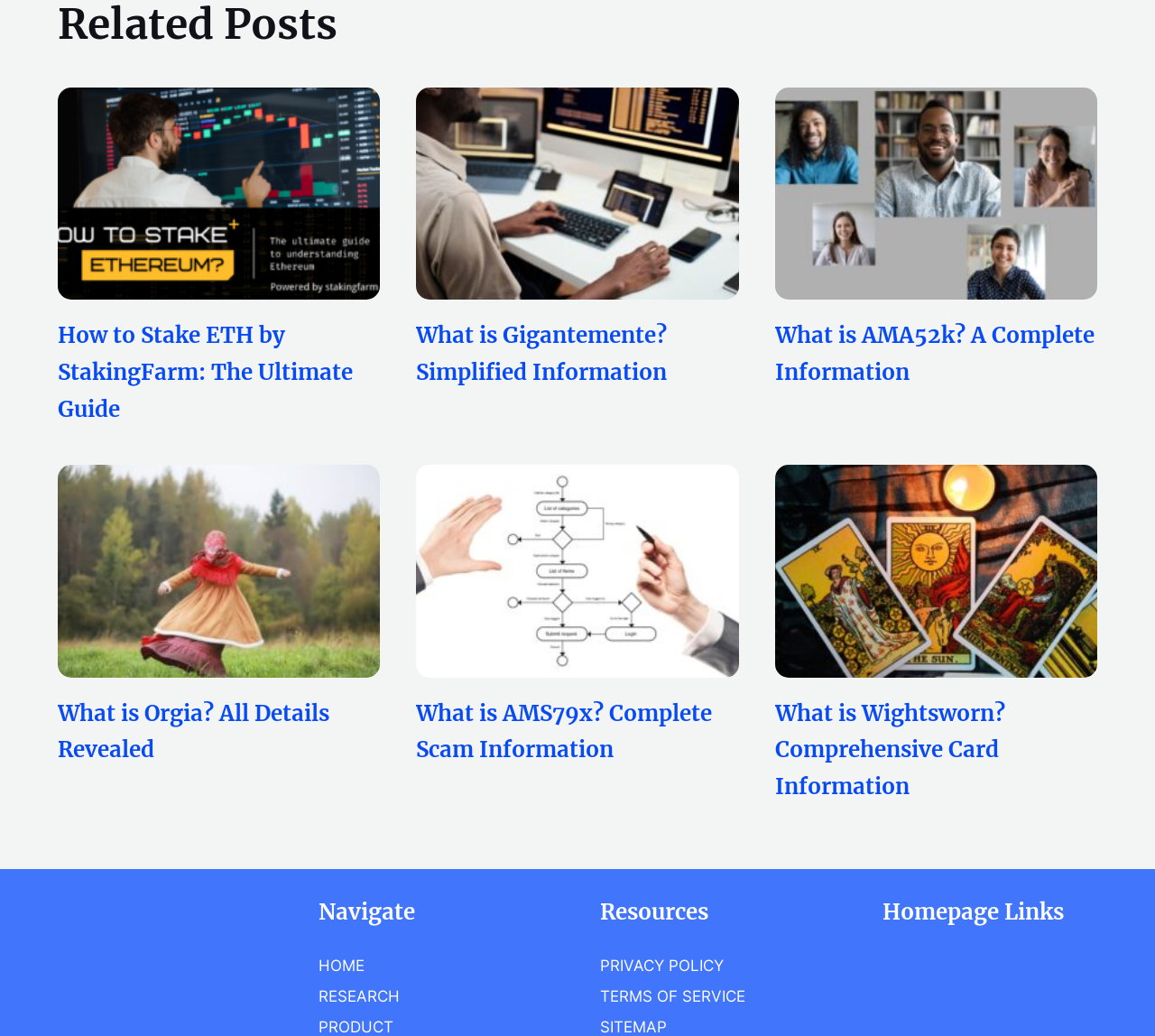Identify the bounding box of the UI element described as follows: "What is Gigantemente? Simplified Information". Provide the coordinates as four float numbers in the range of 0 to 1 [left, top, right, bottom].

[0.36, 0.31, 0.578, 0.373]